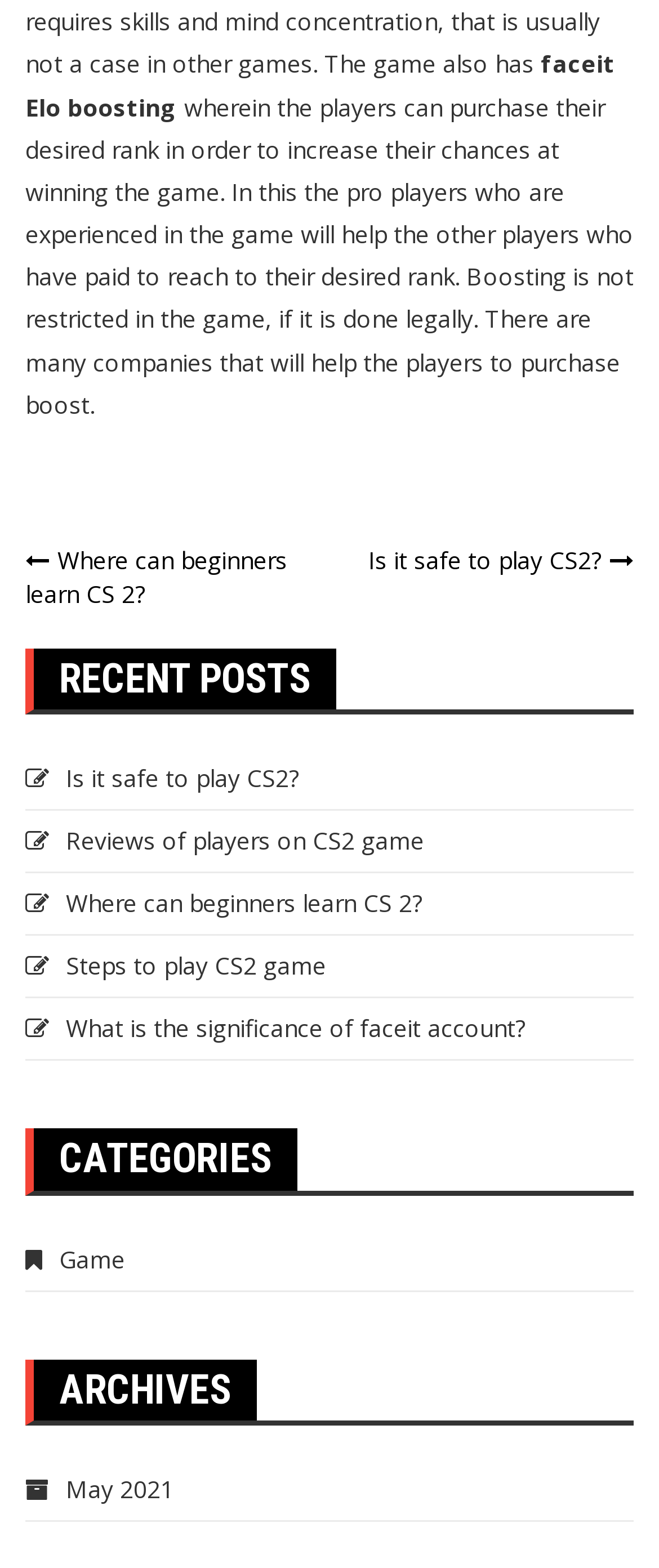Please specify the bounding box coordinates of the clickable region to carry out the following instruction: "View May 2021 archives". The coordinates should be four float numbers between 0 and 1, in the format [left, top, right, bottom].

[0.038, 0.94, 0.264, 0.96]